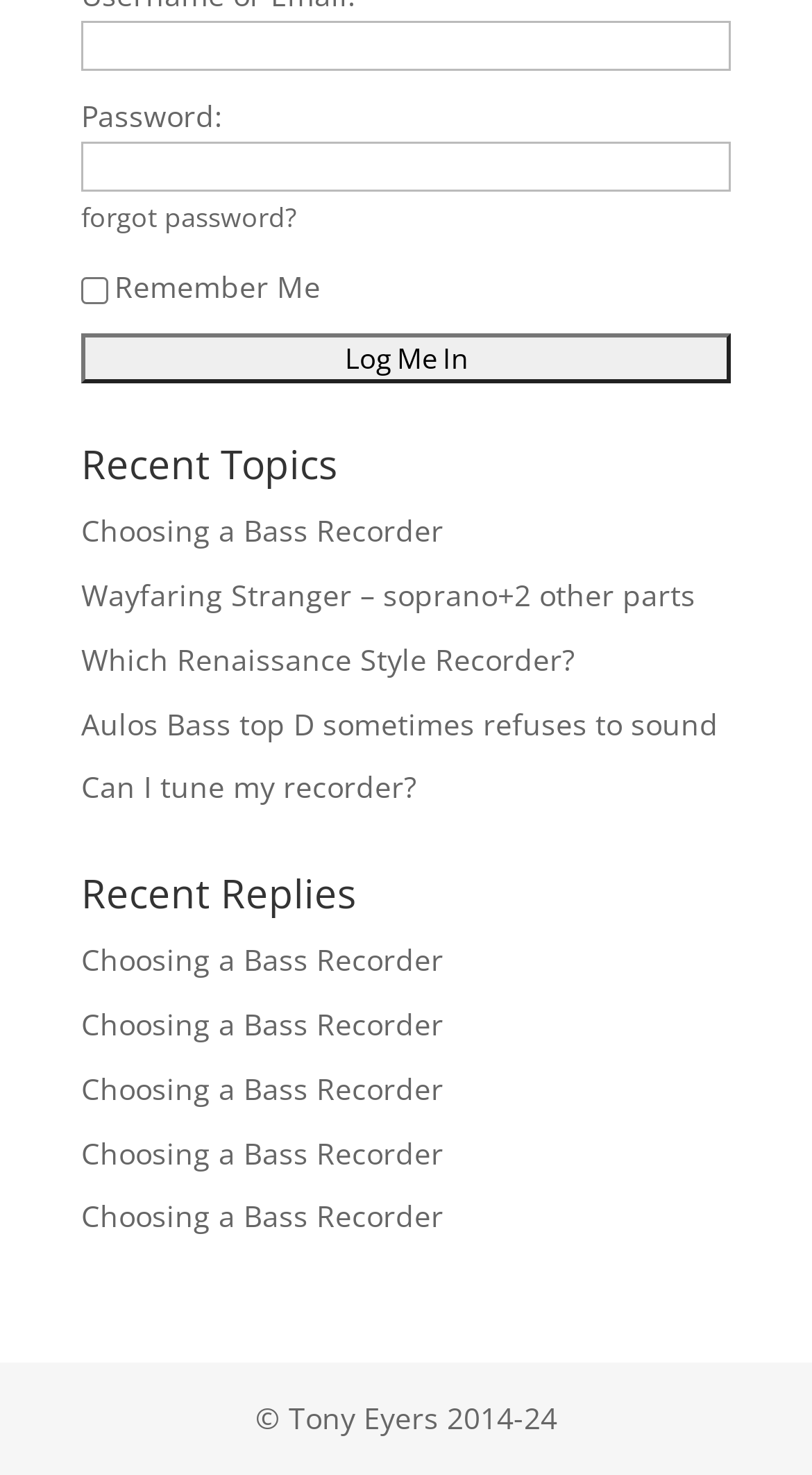Calculate the bounding box coordinates for the UI element based on the following description: "parent_node: Password: name="pwd" title="Password"". Ensure the coordinates are four float numbers between 0 and 1, i.e., [left, top, right, bottom].

[0.1, 0.095, 0.9, 0.129]